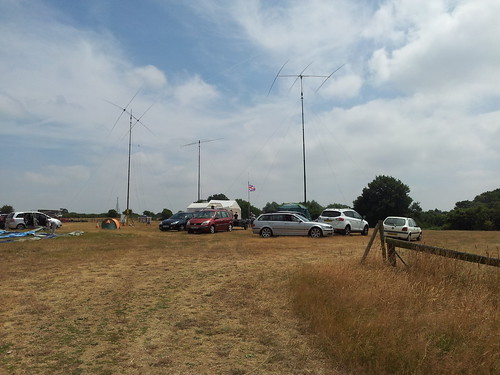Offer a detailed narrative of the scene shown in the image.

The image captures a vibrant scene from a radio event held in an open field, showcasing a group of amateur radio enthusiasts. Several vehicles are parked on a grassy area, suggesting a communal setup for the gathering. Dominating the landscape are tall radio antennas, which rise prominently against a backdrop of cloudy blue skies, conveying an air of excitement and technical engagement.

In the distance, a small camping tent hints at the long-term stay of participants, while various cars reflect the camaraderie of the attendees involved in this weekend adventure. The atmosphere is lively yet relaxed, illustrating the essence of outdoor activities centered around amateur radio operations, where enthusiasts strive to connect with listeners across the globe. This setup highlights the blend of technology and community spirit that defines such events, making it an occasion for both experimentation and enjoyment.